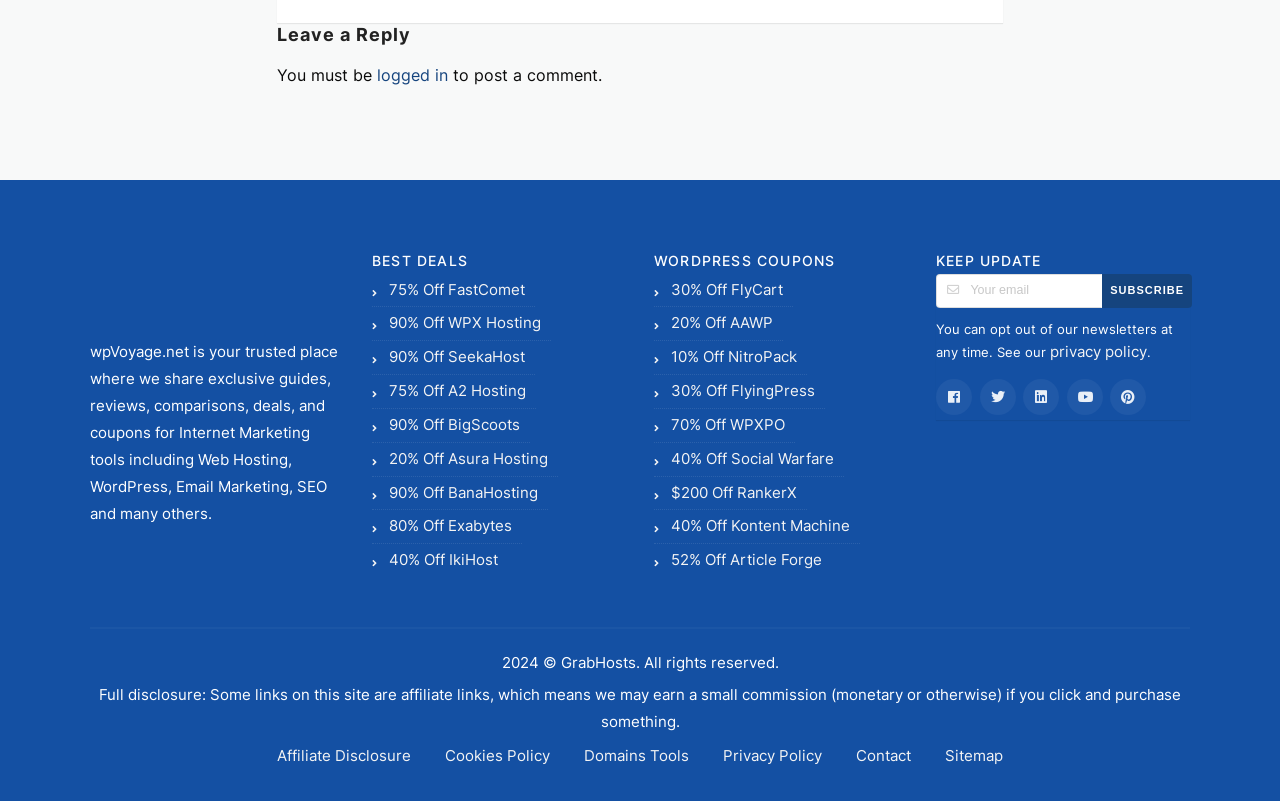Answer the following query with a single word or phrase:
What is the name of the website?

wpVoyage.net